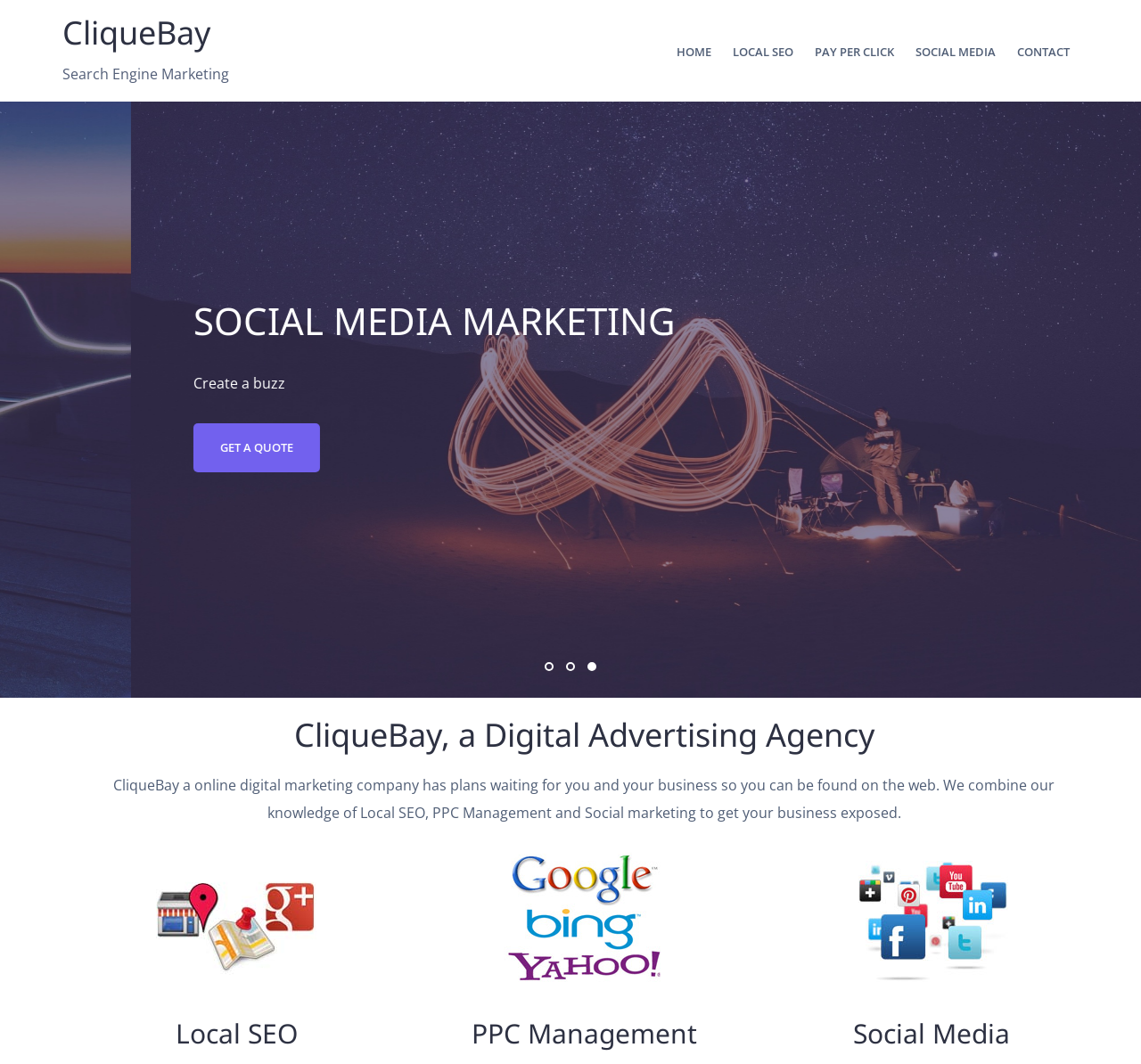Create a detailed narrative of the webpage’s visual and textual elements.

The webpage is about CliqueBay, a digital advertising agency specializing in pay per click, digital advertising, PPC, Google Shopping, local SEO, and social media marketing. 

At the top, there is a link to "Skip to content" followed by a heading with the company name "CliqueBay" and a link to the same. Below this, there is a static text "Search Engine Marketing". 

On the top right, there is a navigation menu with links to "HOME", "LOCAL SEO", "PAY PER CLICK", "SOCIAL MEDIA", and "CONTACT". 

Below the navigation menu, there is a horizontal toolbar with a slider that has an option for "SOCIAL MEDIA MARKETING" with an image and a link to "GET A QUOTE". 

Further down, there are three buttons, but only the third one is visible. 

The main content of the page starts with a heading "CliqueBay, a Digital Advertising Agency" followed by a paragraph of text describing the company's services. 

Below this, there are three sections, each with an image and a heading. The first section is about "Local SEO", the second is about "PPC Management", and the third is about "Social Media".